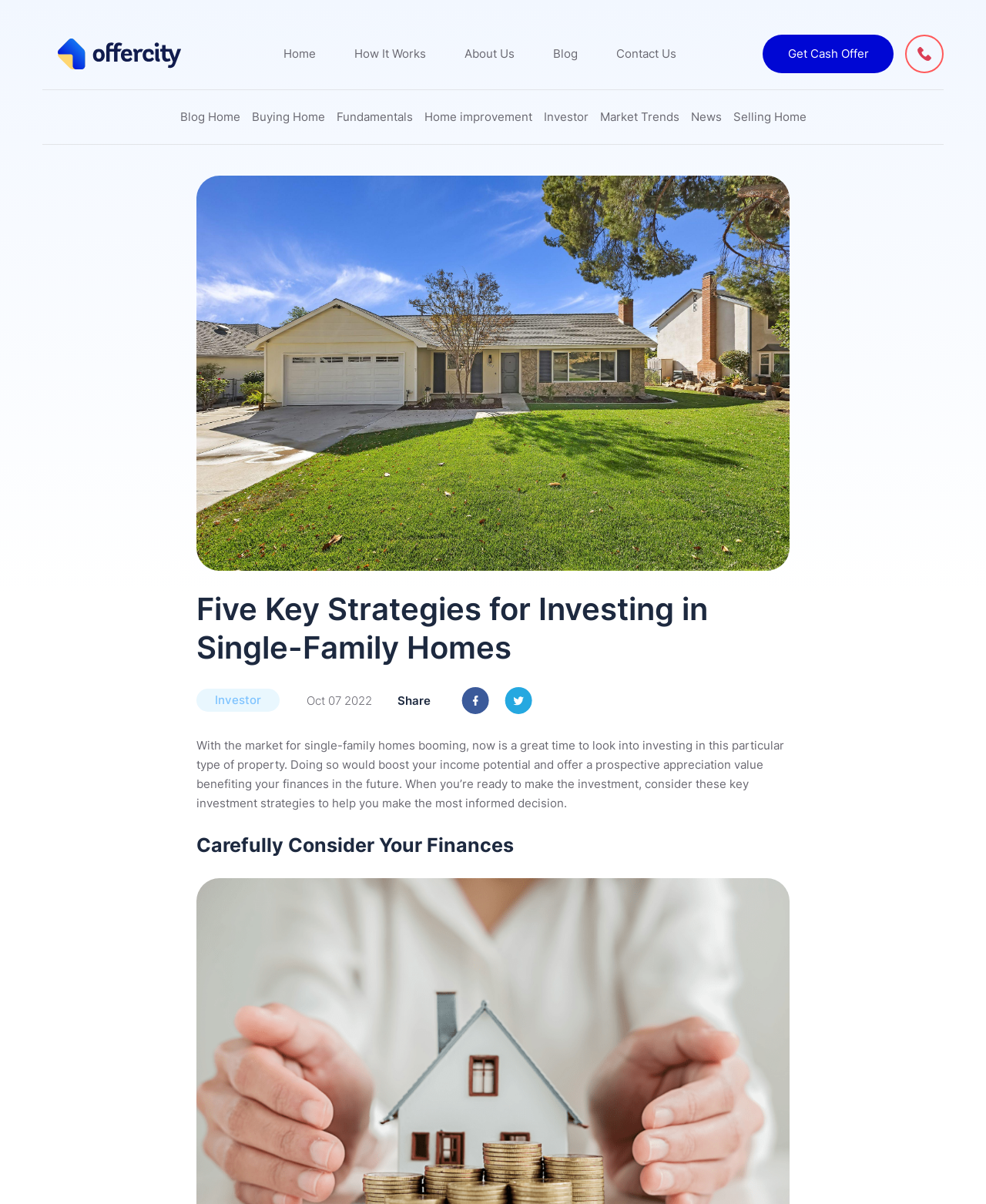Locate the bounding box coordinates of the item that should be clicked to fulfill the instruction: "Read the 'Five Key Strategies for Investing in Single-Family Homes' article".

[0.199, 0.49, 0.801, 0.554]